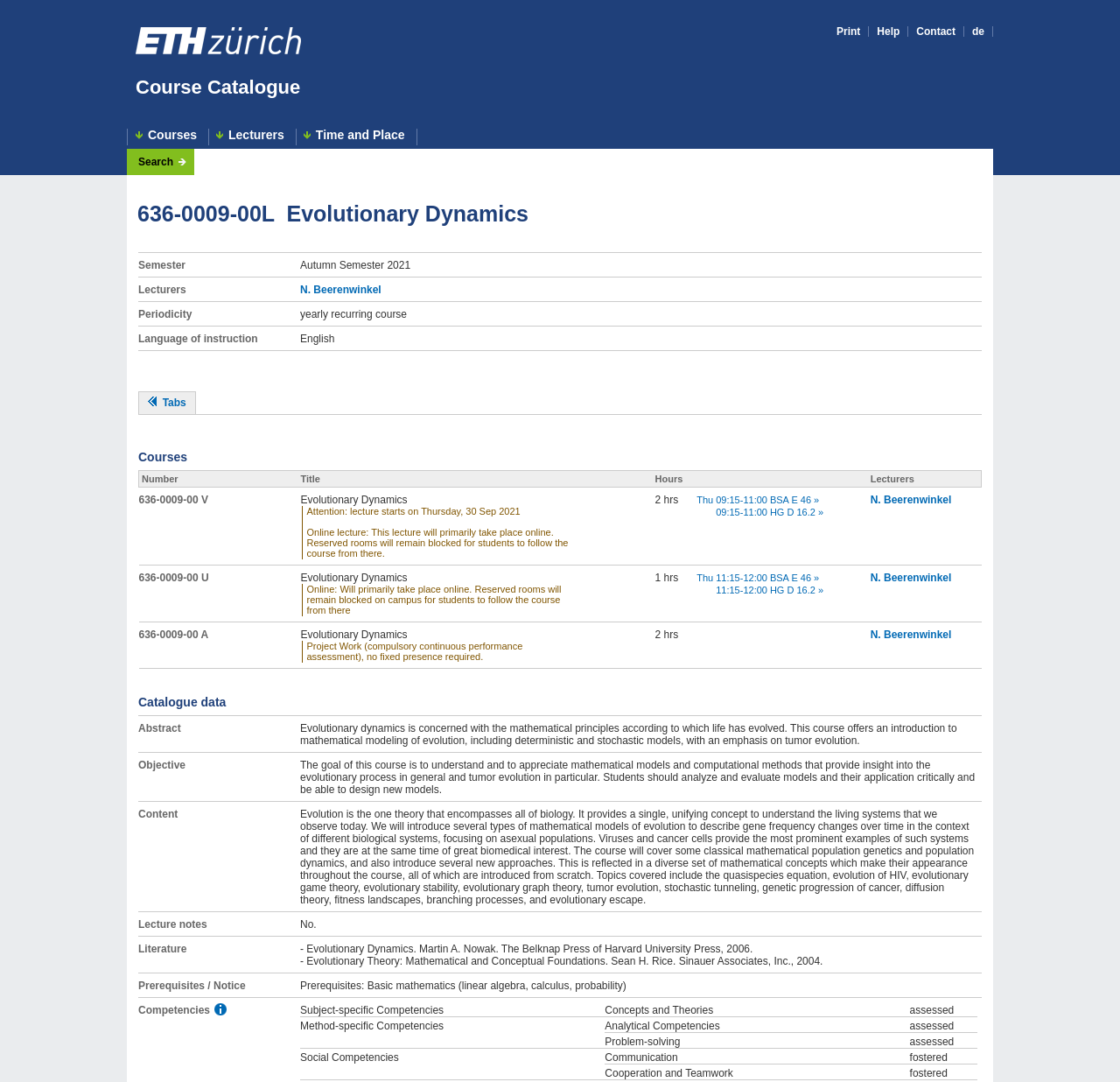What is the name of the course?
Could you give a comprehensive explanation in response to this question?

I found the answer by looking at the heading '636-0009-00L Evolutionary Dynamics' which is located at the top of the page, indicating that it is the title of the course.